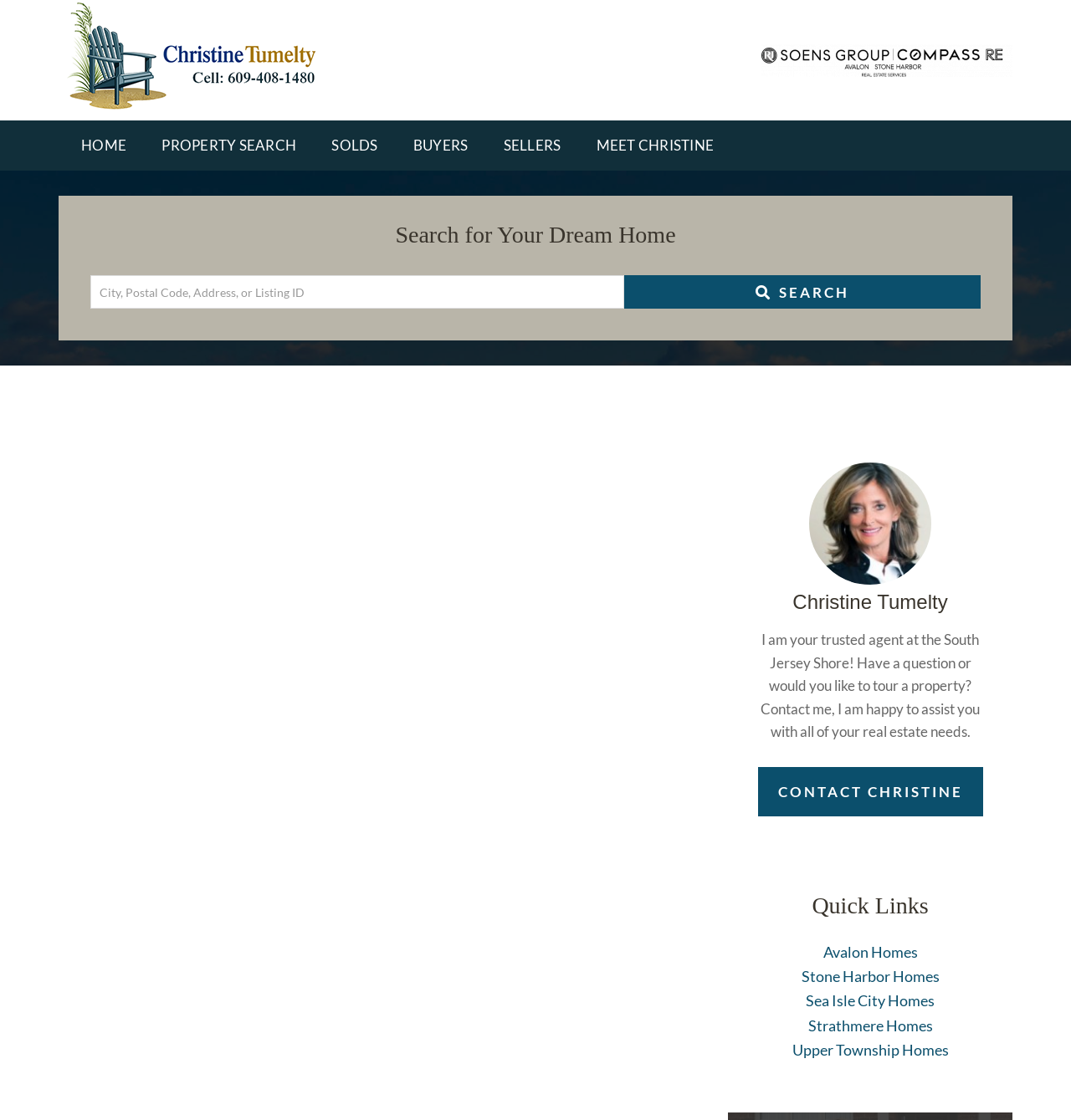Determine the bounding box coordinates of the clickable element necessary to fulfill the instruction: "Contact Christine". Provide the coordinates as four float numbers within the 0 to 1 range, i.e., [left, top, right, bottom].

[0.707, 0.685, 0.918, 0.729]